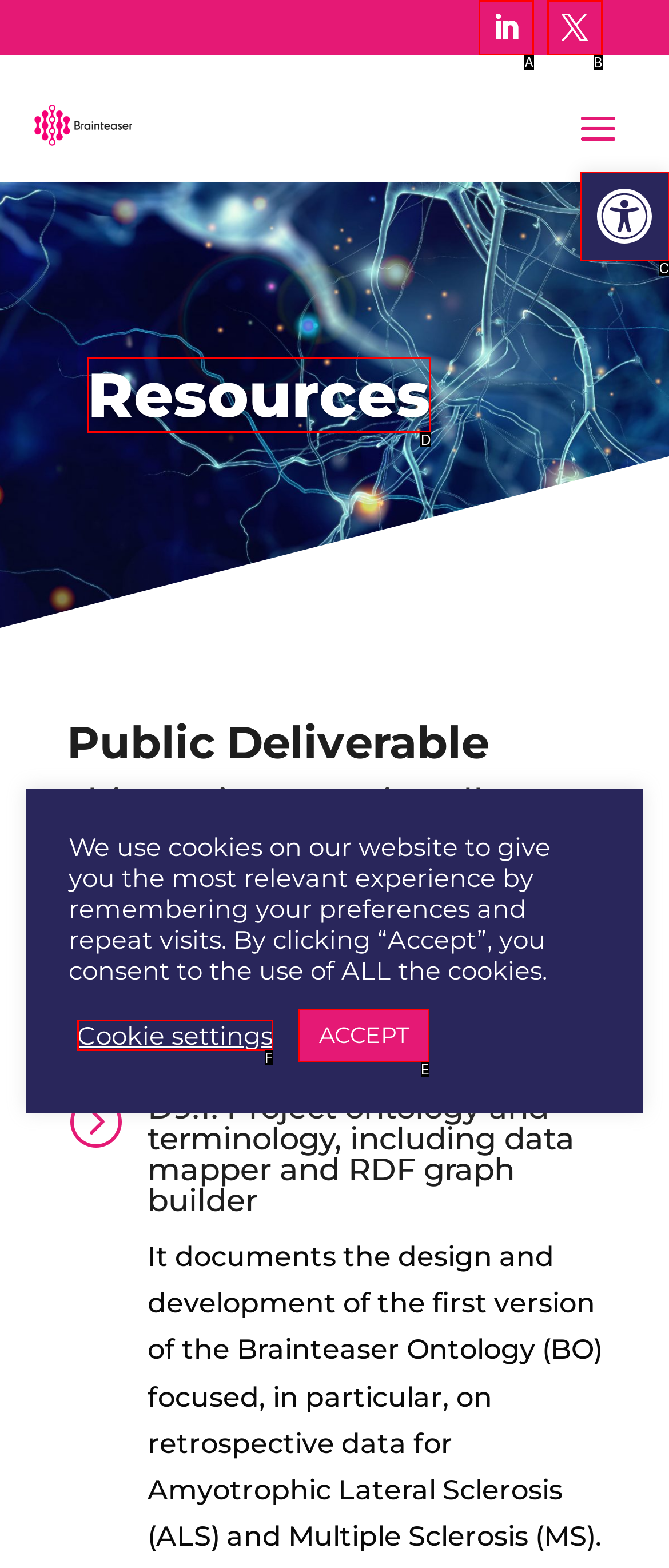From the given choices, determine which HTML element aligns with the description: Follow Respond with the letter of the appropriate option.

B